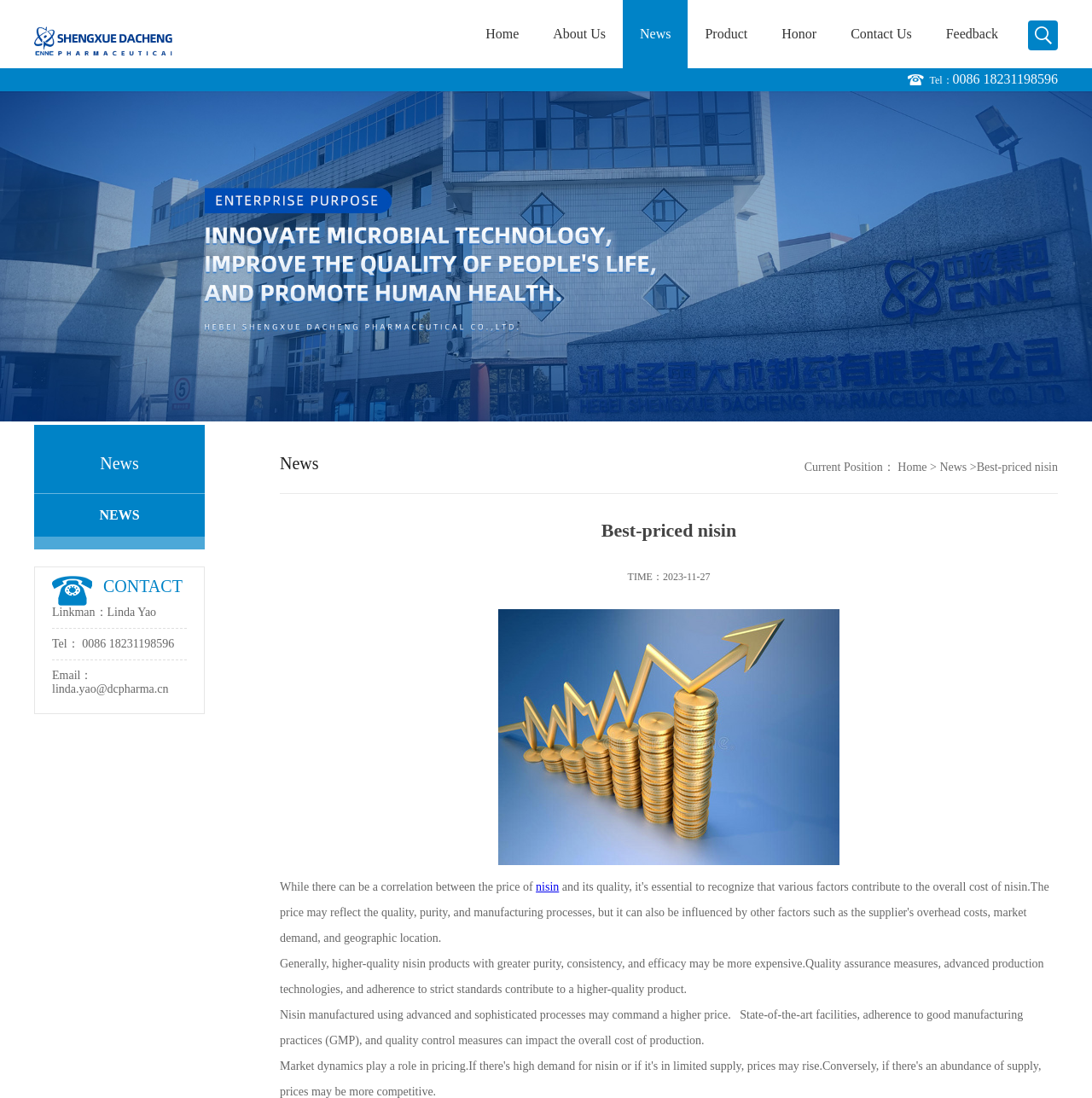Provide an in-depth caption for the webpage.

The webpage is about Best-priced nisin-Dacheng Pharma. At the top, there is a navigation menu with links to "Home", "About Us", "News", "Product", "Honor", "Contact Us", and "Feedback". Below the navigation menu, there is a logo of "Hebei Shengxue Dacheng Pharmaceutical Co., Ltd." with an image.

On the left side, there is a section with a heading "News" and a link to "NEWS". Below this section, there is a contact information section with a link to a phone number "0086 18231198596" and an email address "linda.yao@dcpharma.cn".

On the right side, there is a section with a heading "Best-priced nisin" and a paragraph of text discussing the correlation between the price of nisin and its quality. There is also an image below this section.

At the bottom of the page, there is a section with a heading "Current Position" and a breadcrumb navigation with links to "Home" and "News". Below this section, there is a paragraph of text discussing the factors that contribute to the higher price of nisin products.

There are a total of 9 links to other pages, 5 images, and 17 blocks of text on the webpage. The layout is organized with clear headings and concise text, making it easy to navigate and read.